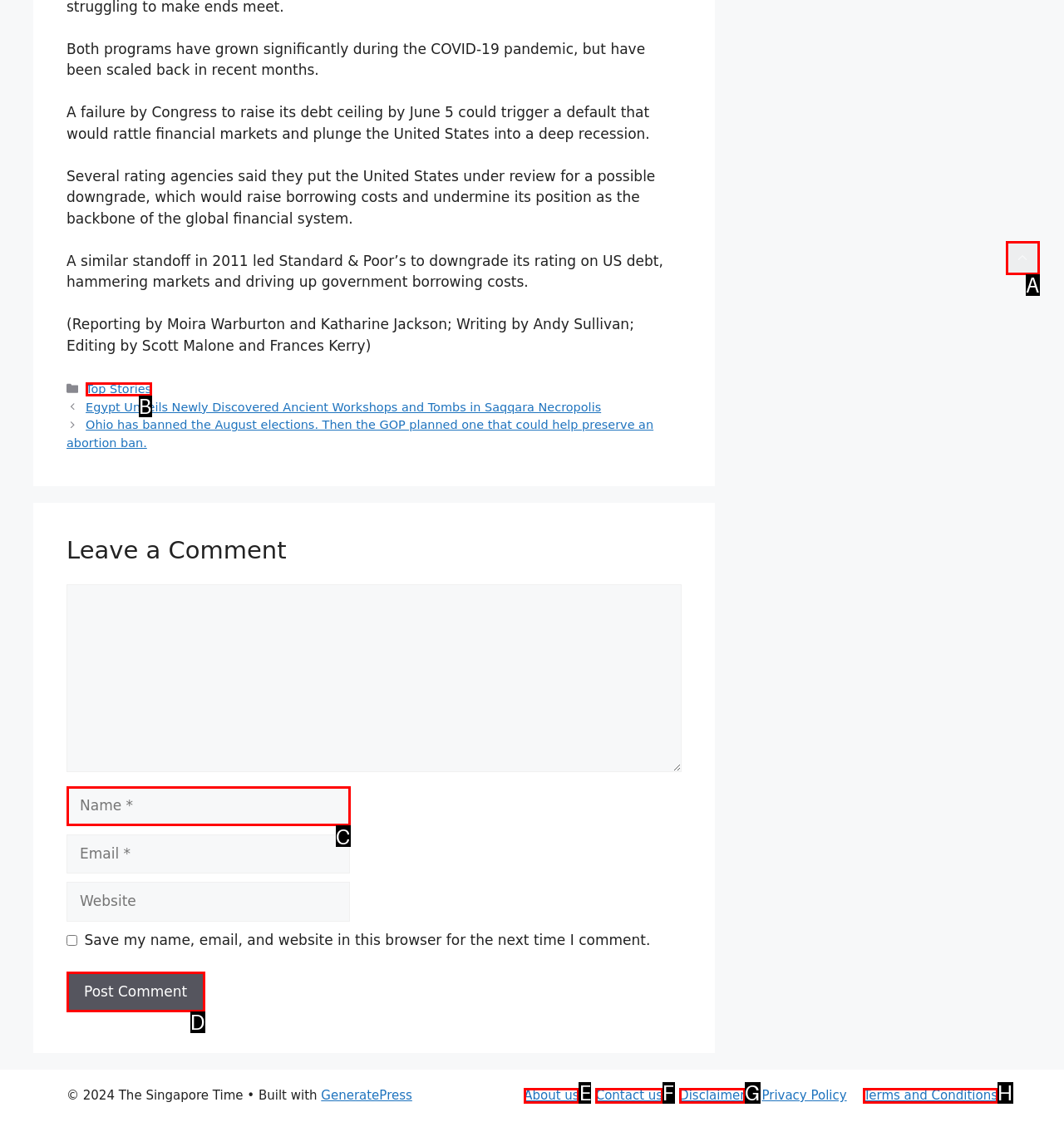Identify which HTML element matches the description: parent_node: Comment name="author" placeholder="Name *"
Provide your answer in the form of the letter of the correct option from the listed choices.

C